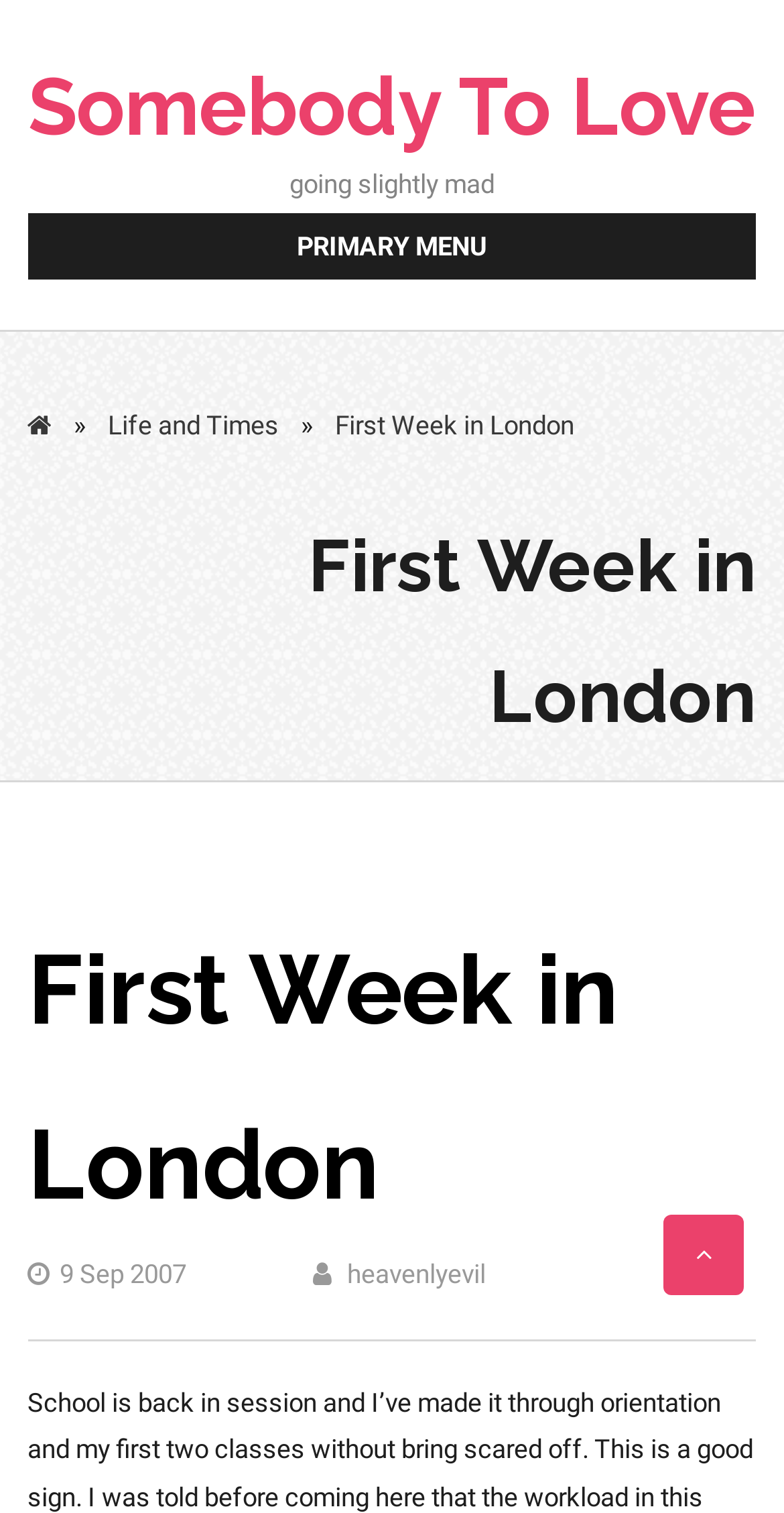Examine the image carefully and respond to the question with a detailed answer: 
What is the date of the first blog post?

I looked at the link element with the text ' 9 Sep 2007' and inferred that this is the date of the first blog post.